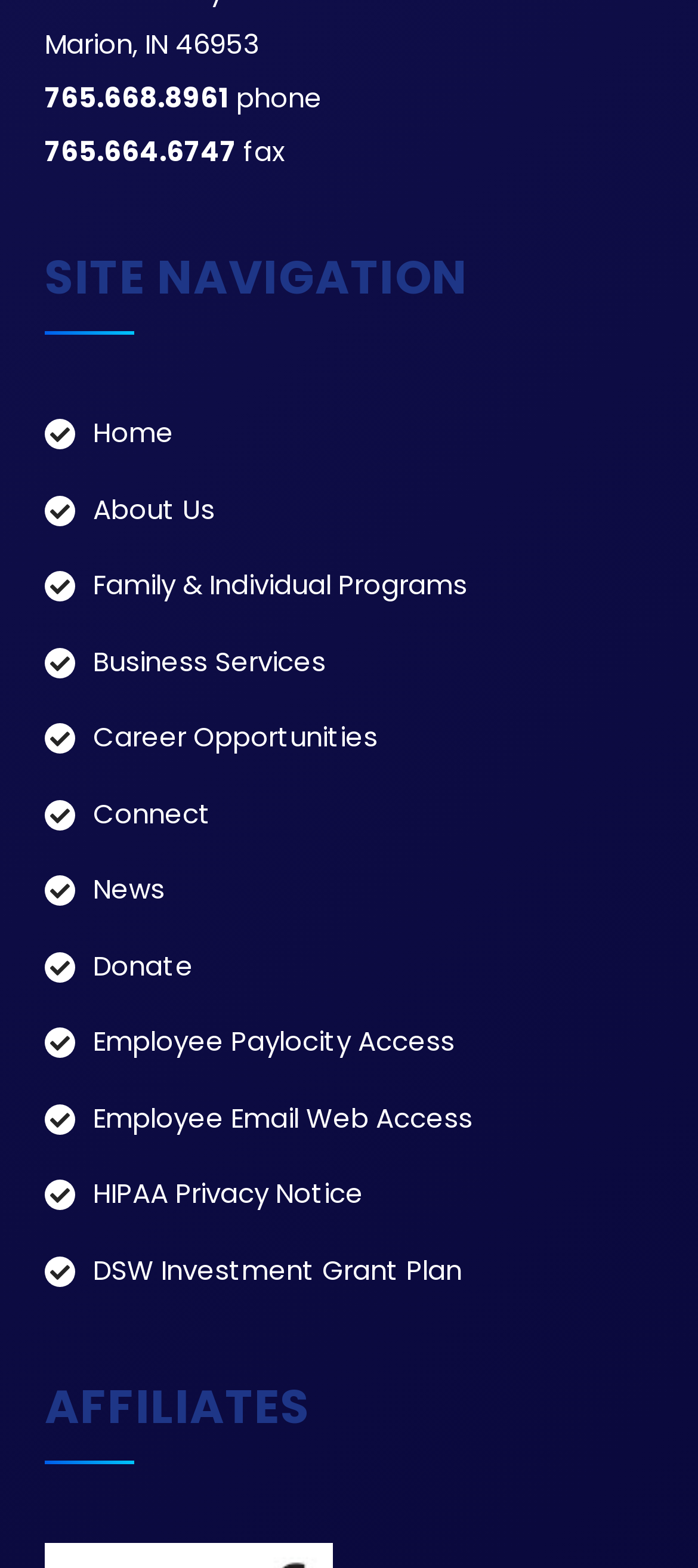Identify the bounding box for the UI element described as: "Employee Email Web Access". Ensure the coordinates are four float numbers between 0 and 1, formatted as [left, top, right, bottom].

[0.064, 0.701, 0.677, 0.726]